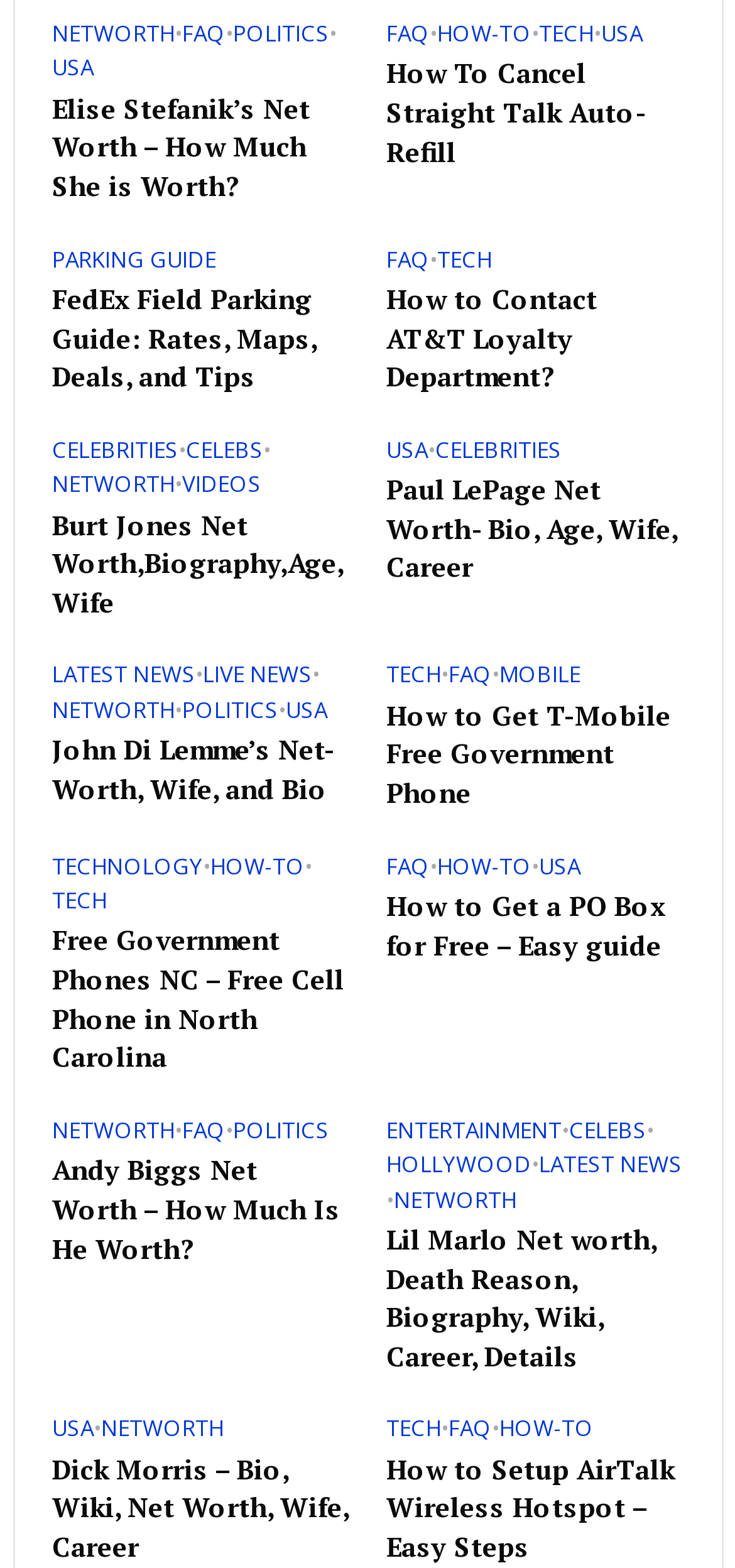Please locate the bounding box coordinates of the element's region that needs to be clicked to follow the instruction: "Click on 'How To Cancel Straight Talk Auto-Refill'". The bounding box coordinates should be provided as four float numbers between 0 and 1, i.e., [left, top, right, bottom].

[0.526, 0.035, 0.929, 0.11]